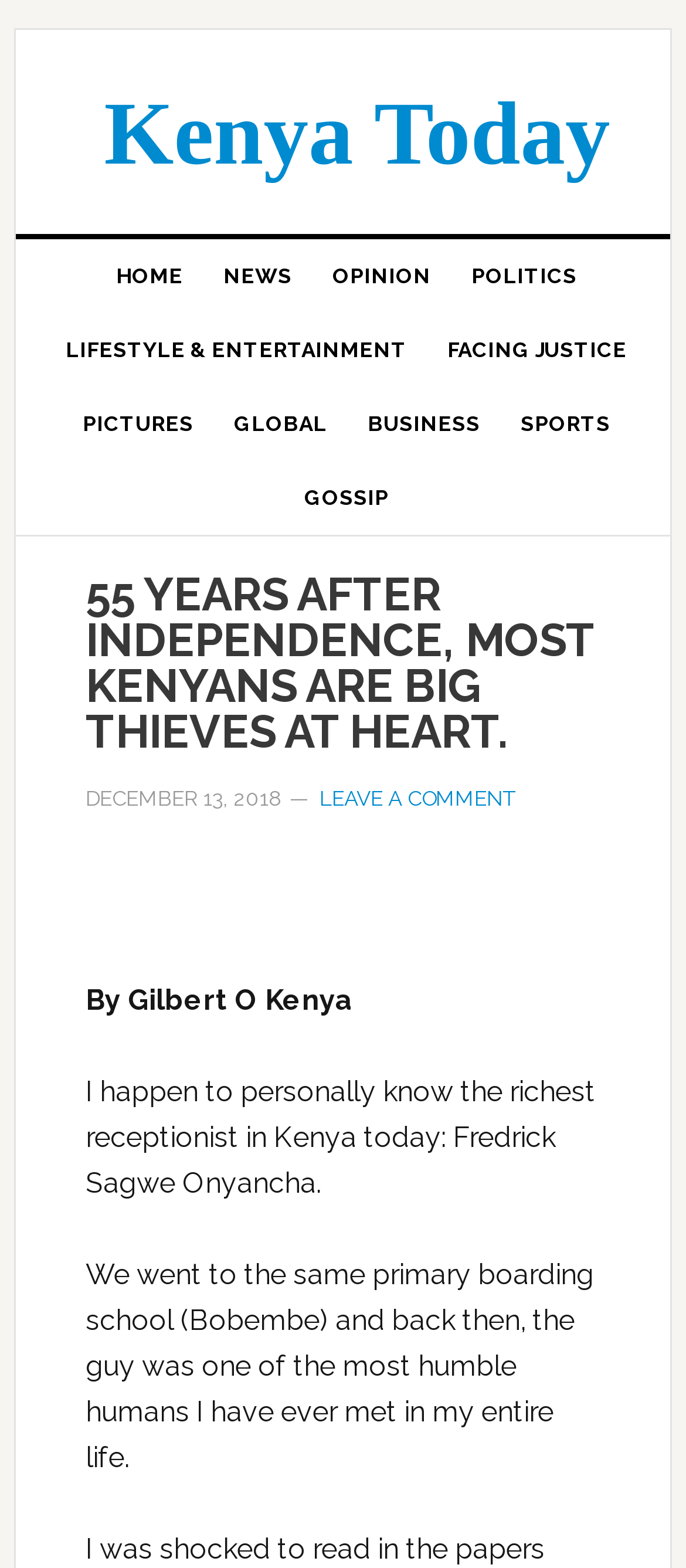What is the name of the richest receptionist in Kenya?
Please provide a comprehensive answer based on the details in the screenshot.

The answer can be found in the paragraph of text that starts with 'By Gilbert O Kenya'. The text mentions that the author personally knows the richest receptionist in Kenya, and his name is Fredrick Sagwe Onyancha.